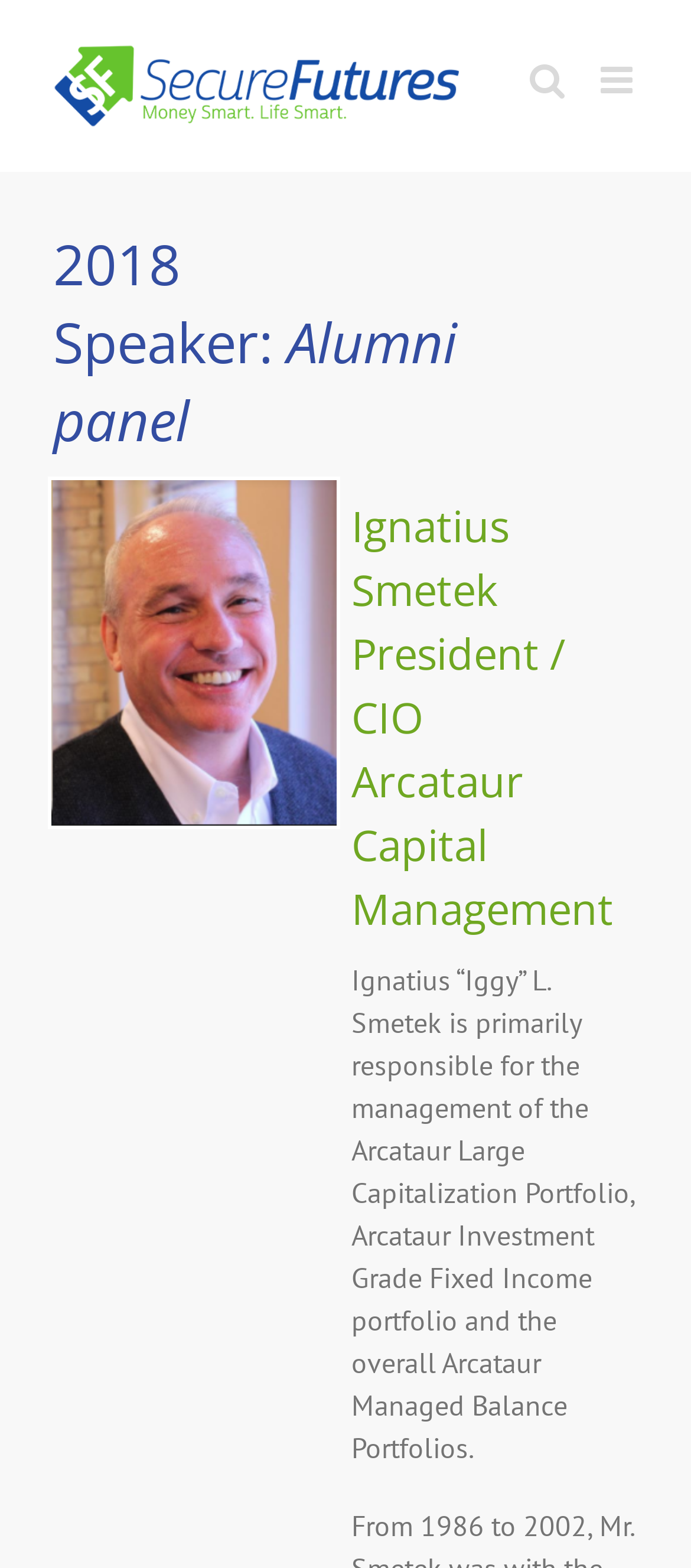Respond to the following question using a concise word or phrase: 
What is the company where Ignatius Smetek works?

Arcataur Capital Management